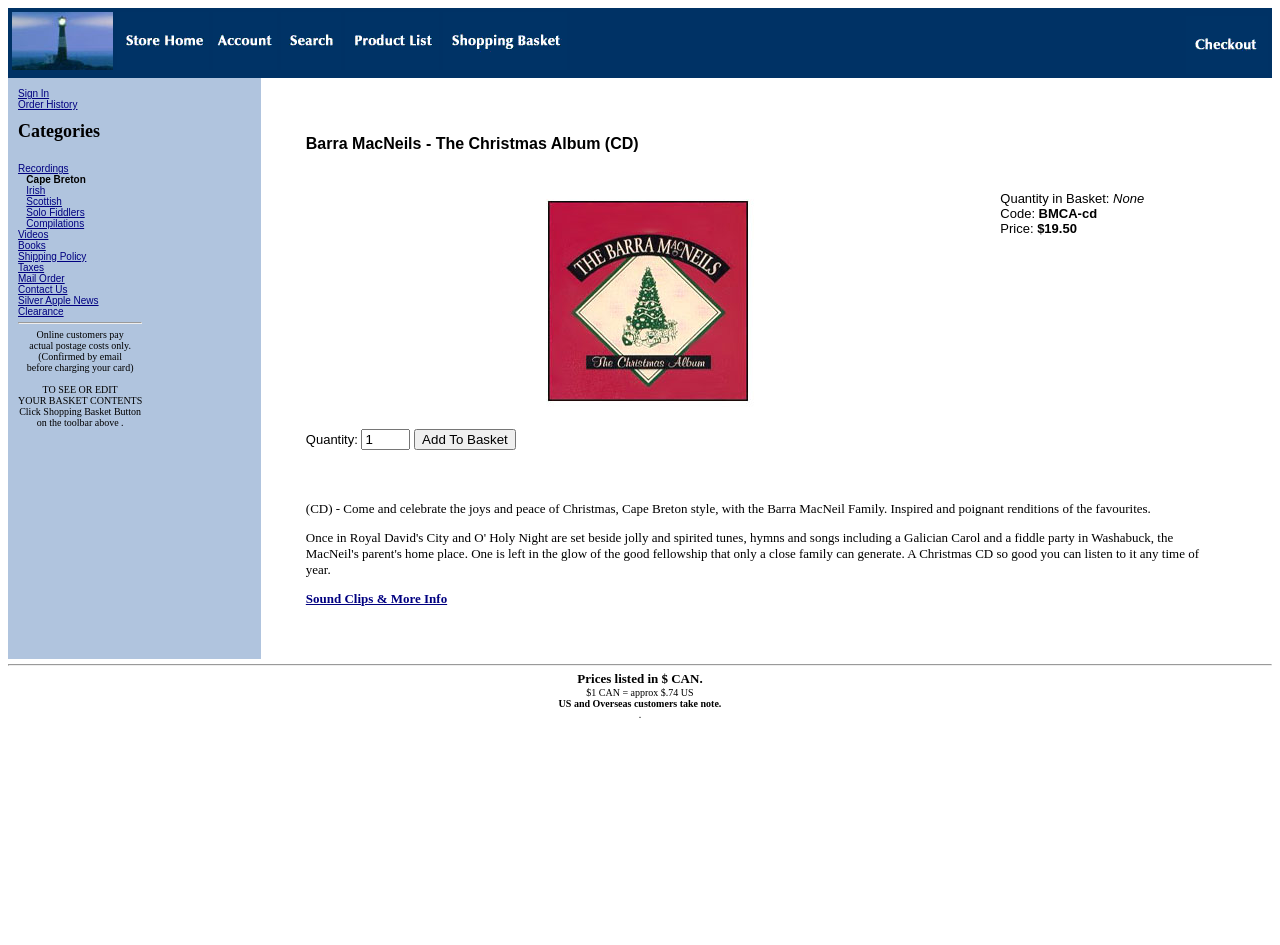Provide the bounding box for the UI element matching this description: "Truck & Bus".

None